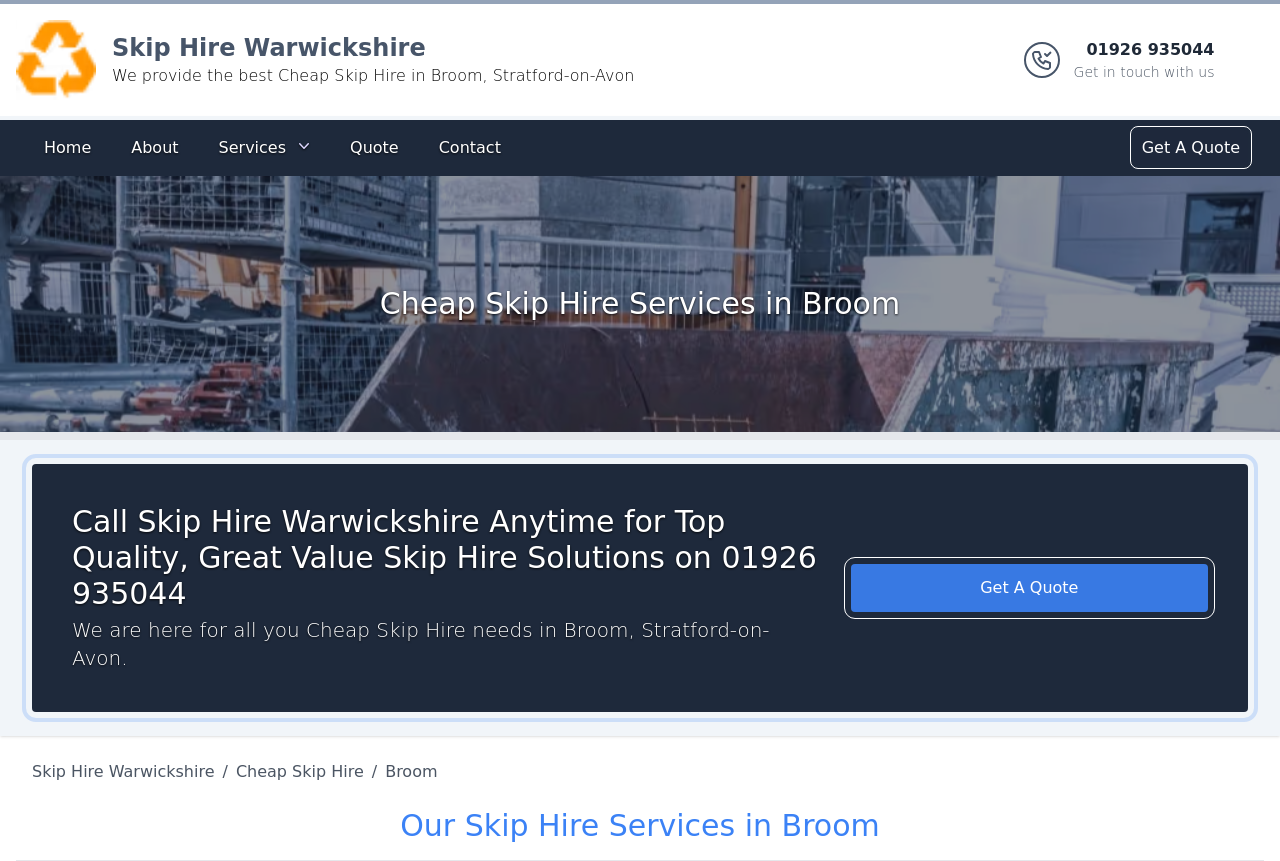Using the information in the image, could you please answer the following question in detail:
What is the location?

I found the location by looking at the text that says 'Cheap Skip Hire in Broom, Stratford-on-Avon' and 'We are here for all you Cheap Skip Hire needs in Broom, Stratford-on-Avon.'. This is likely the location because it is mentioned multiple times on the page and is associated with the company's services.